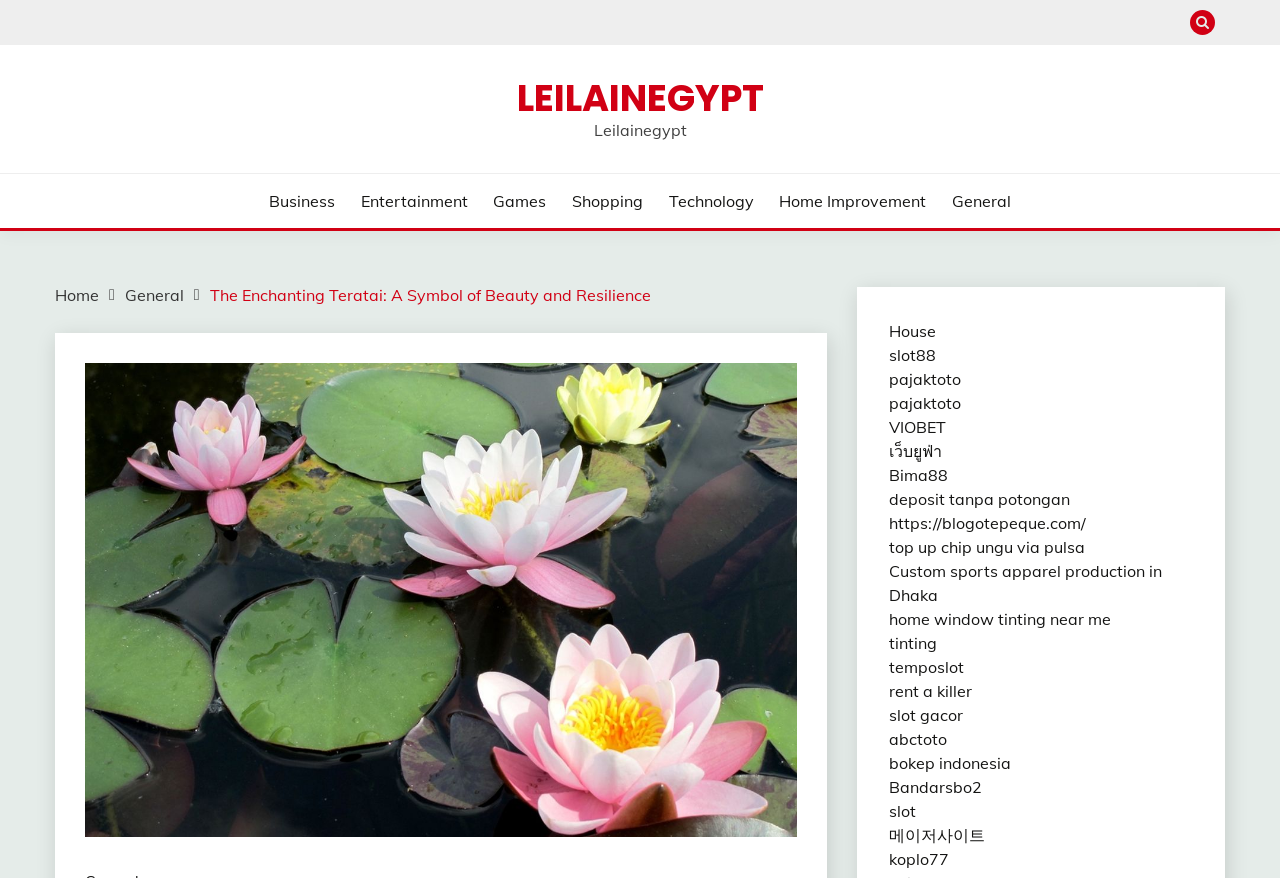Find the bounding box of the UI element described as follows: "home window tinting near me".

[0.694, 0.693, 0.868, 0.716]